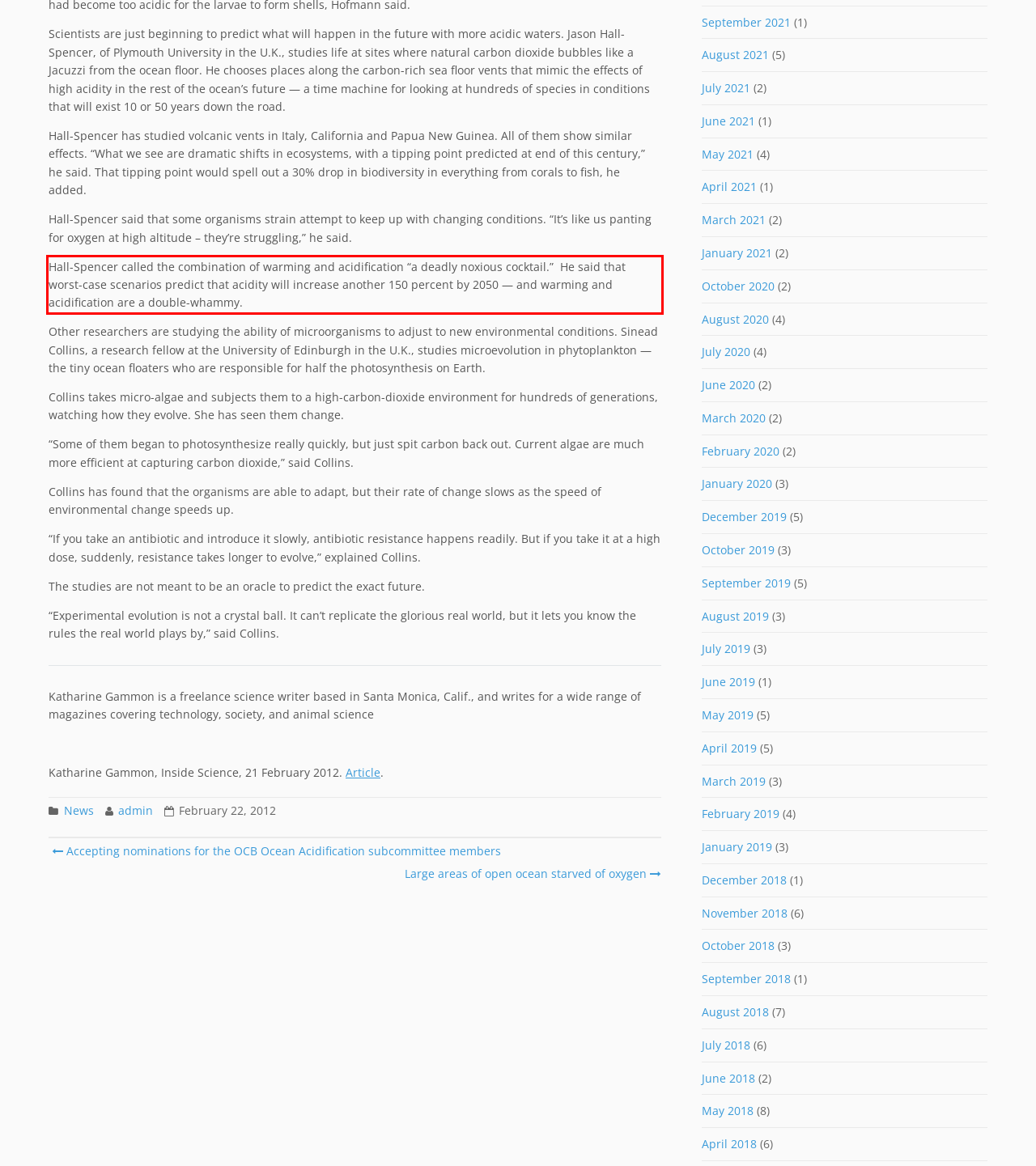You are given a webpage screenshot with a red bounding box around a UI element. Extract and generate the text inside this red bounding box.

Hall-Spencer called the combination of warming and acidification “a deadly noxious cocktail.” He said that worst-case scenarios predict that acidity will increase another 150 percent by 2050 — and warming and acidification are a double-whammy.